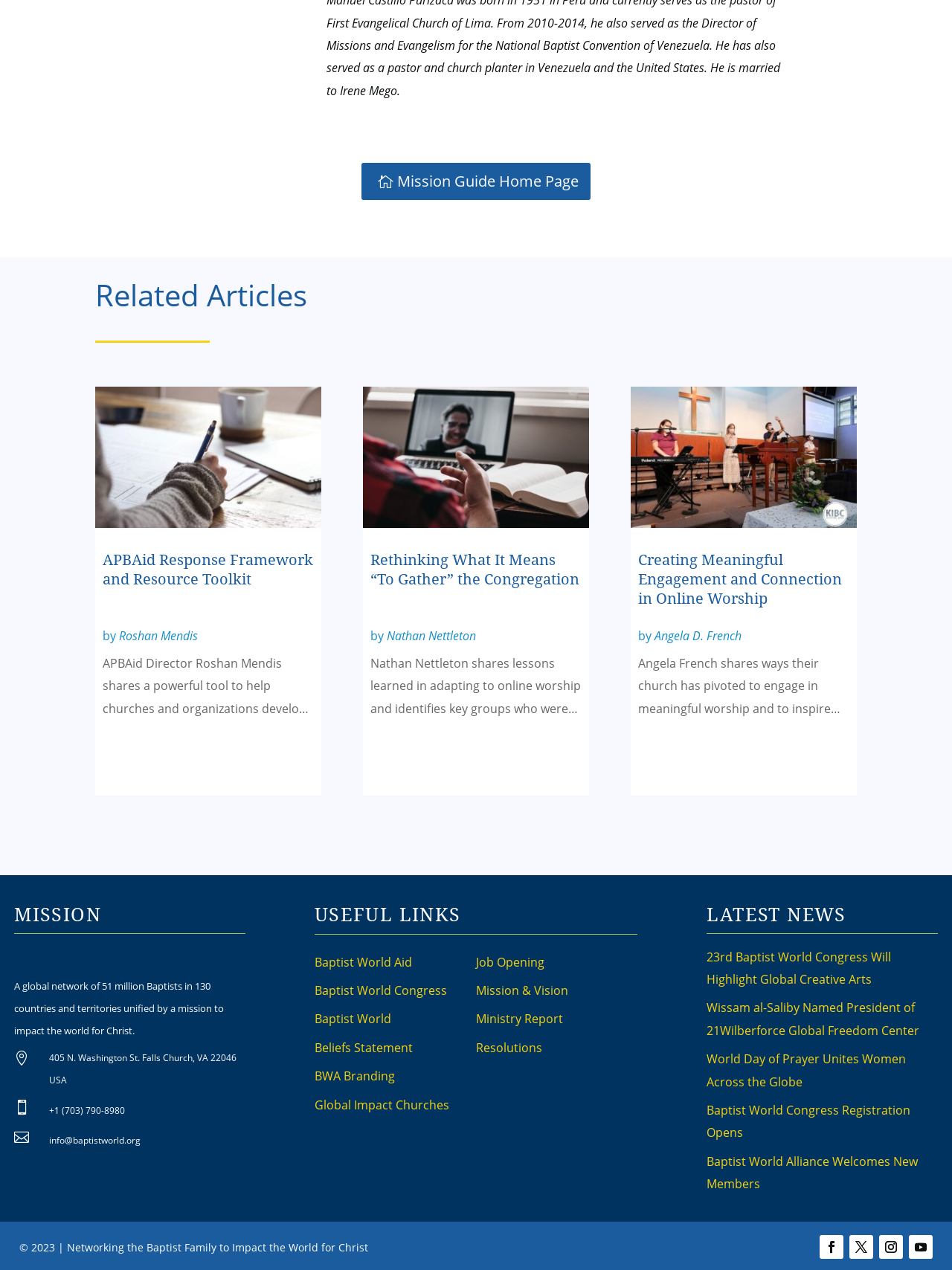Determine the bounding box for the described HTML element: "Job Opening". Ensure the coordinates are four float numbers between 0 and 1 in the format [left, top, right, bottom].

[0.5, 0.751, 0.572, 0.764]